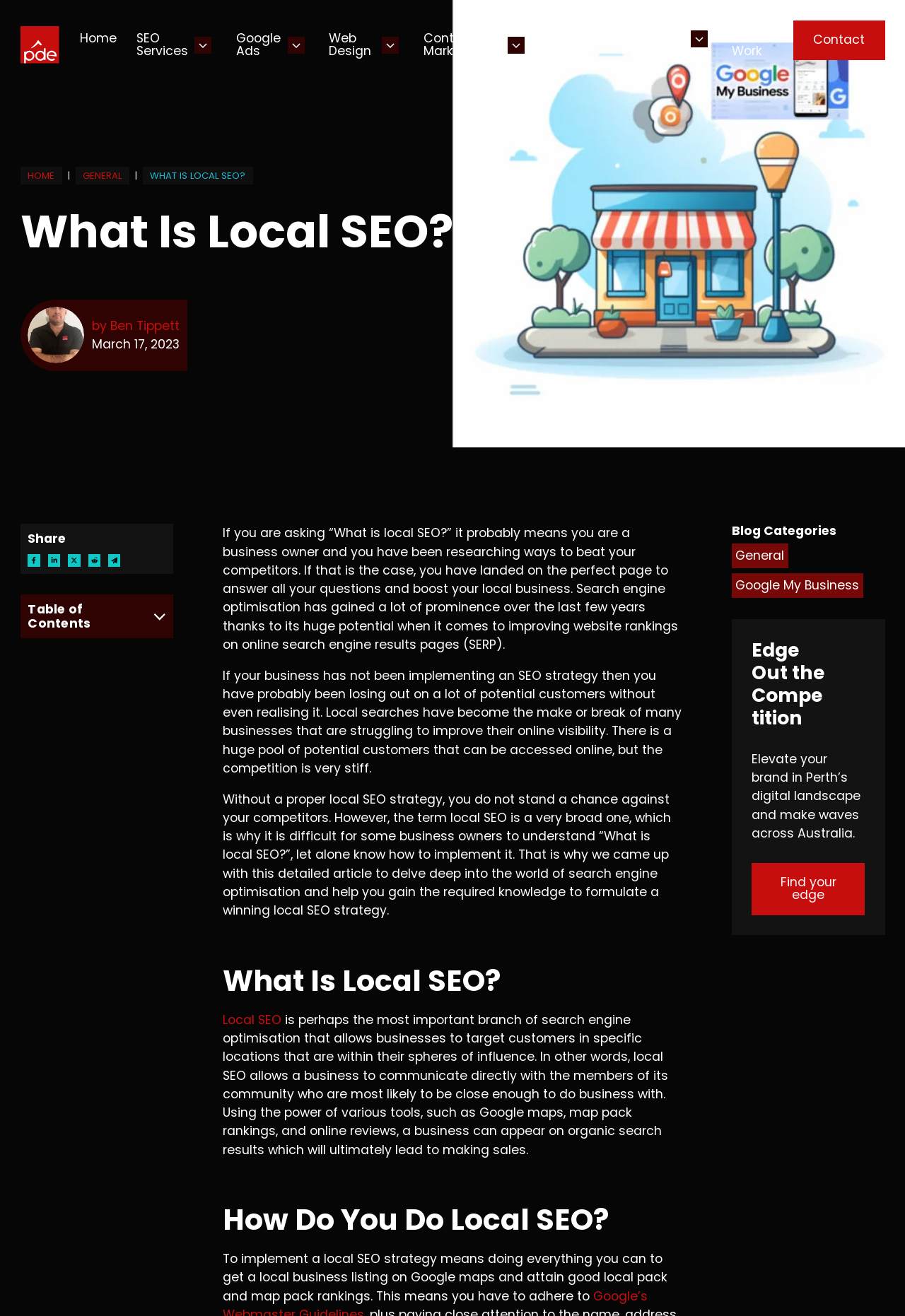Locate and extract the text of the main heading on the webpage.

What Is Local SEO?